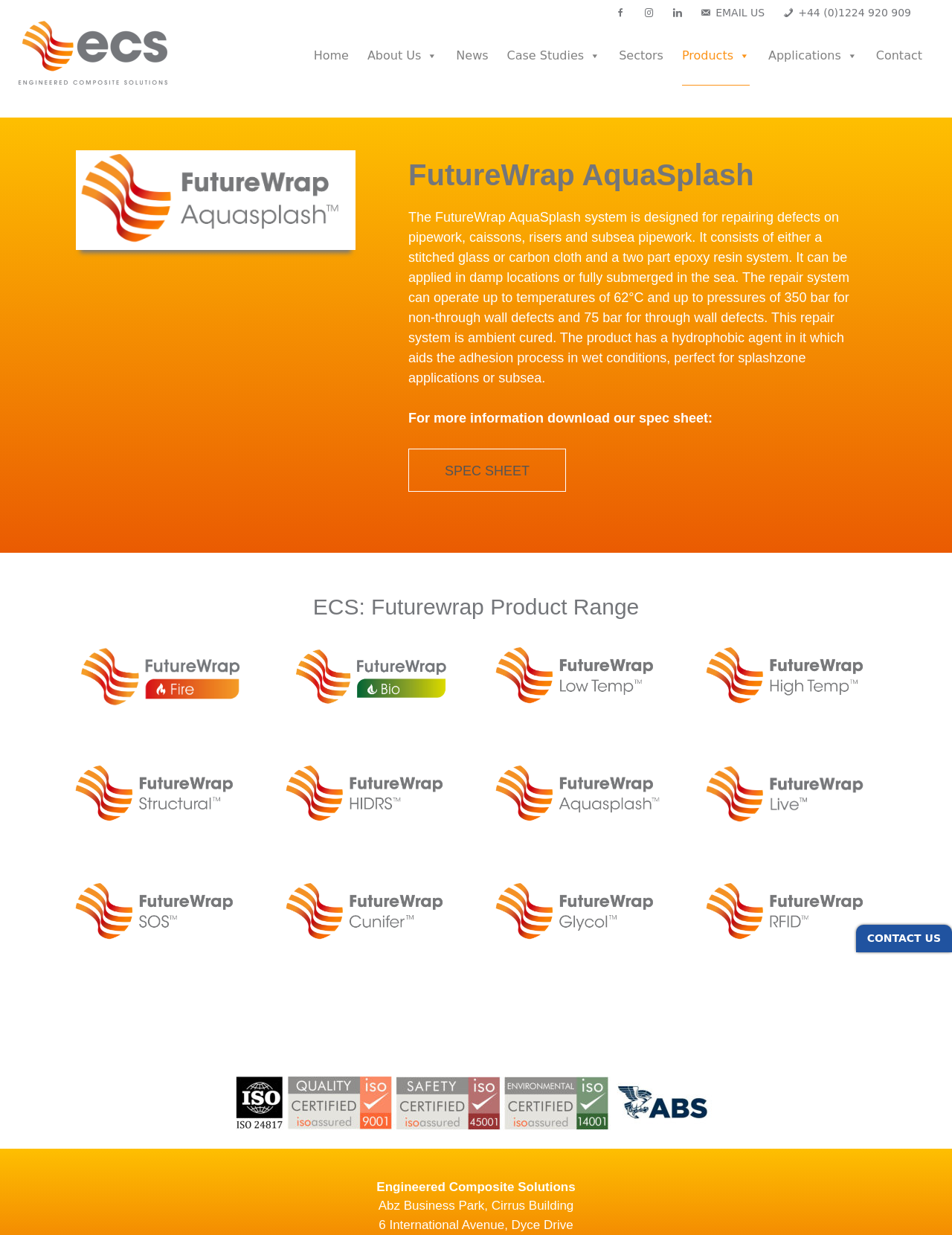What is the purpose of the hydrophobic agent in the repair system?
Using the screenshot, give a one-word or short phrase answer.

Aids adhesion process in wet conditions